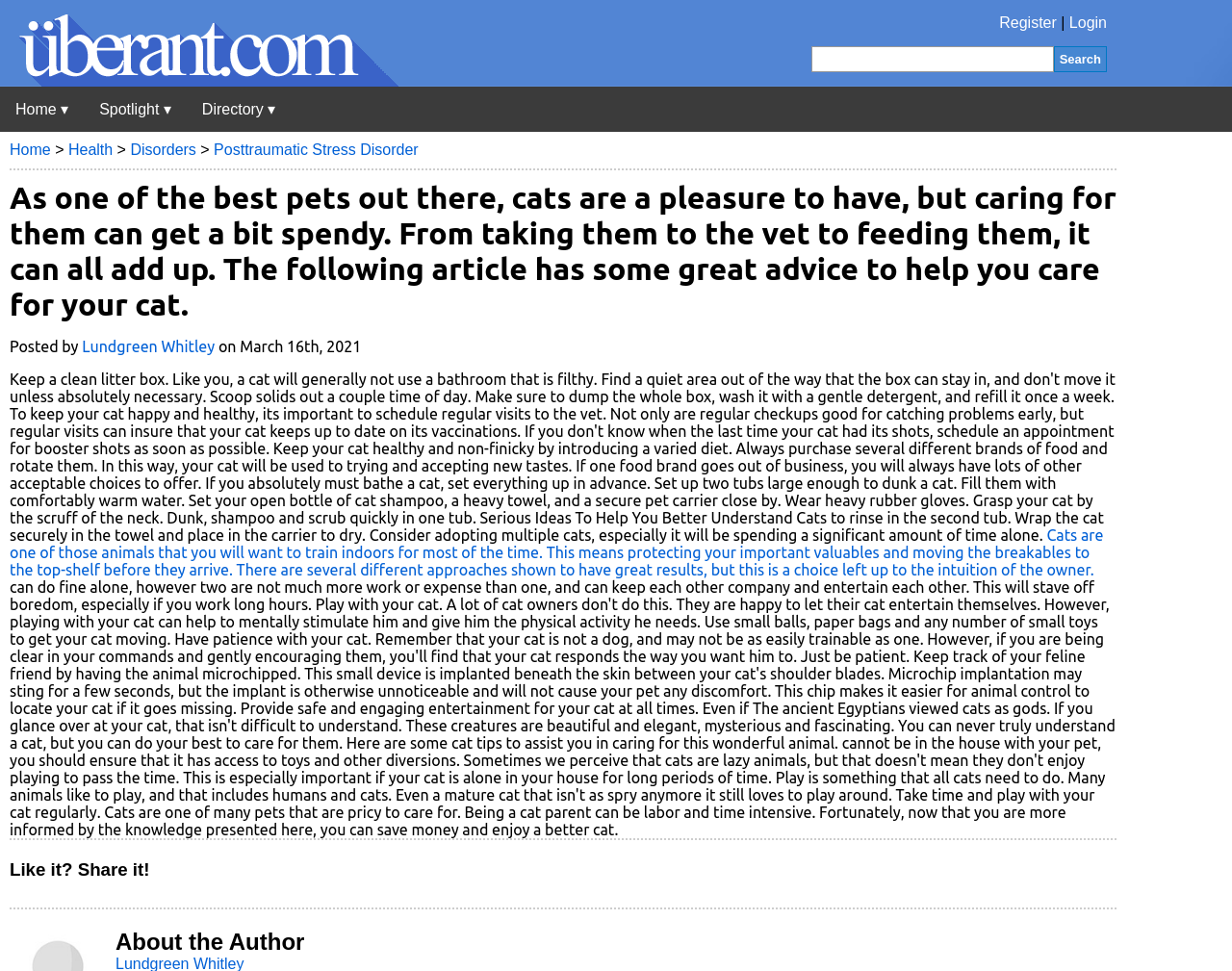What is the topic of the link 'Health'?
Look at the image and answer with only one word or phrase.

Health